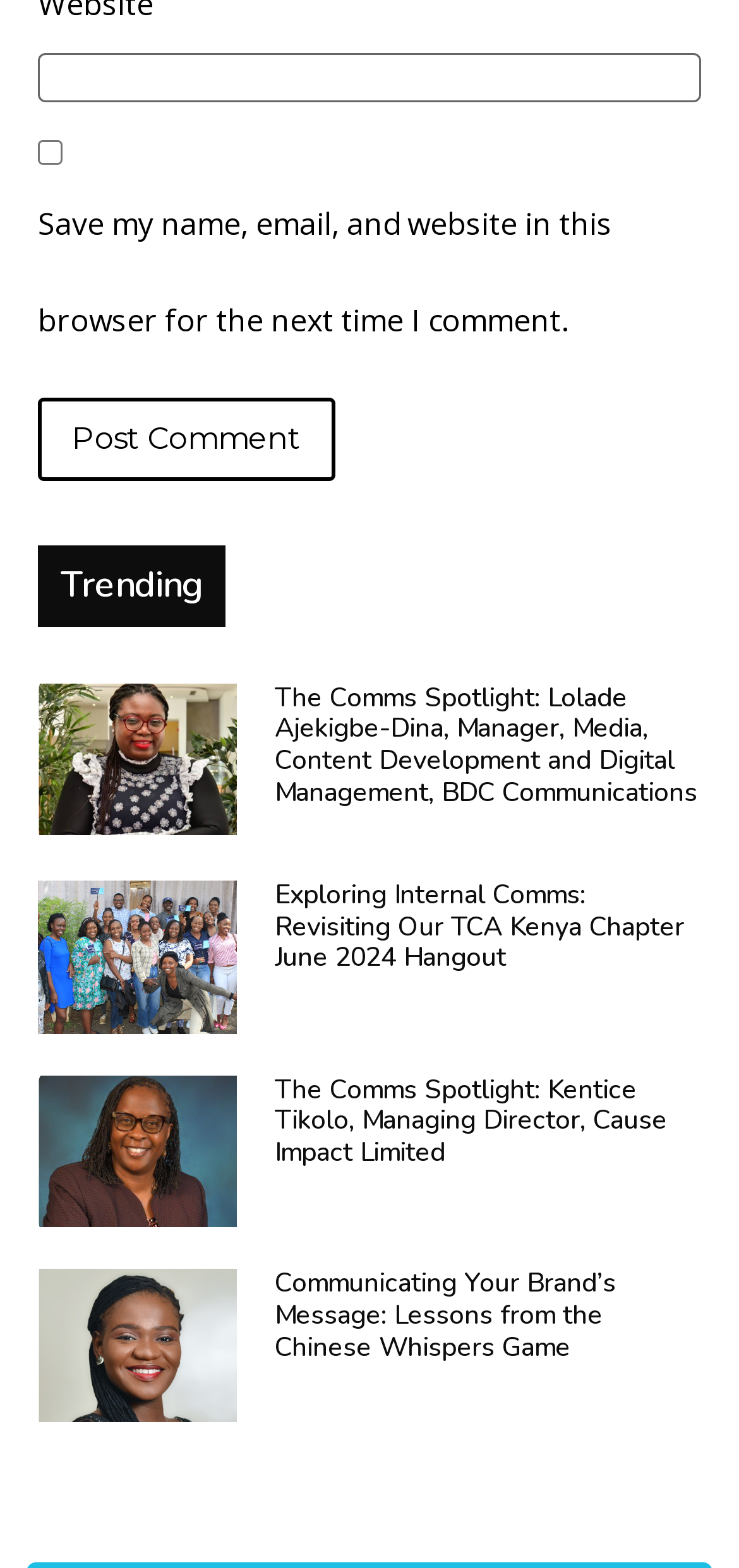Please find the bounding box coordinates of the element that must be clicked to perform the given instruction: "Check save my name and email". The coordinates should be four float numbers from 0 to 1, i.e., [left, top, right, bottom].

[0.051, 0.089, 0.085, 0.105]